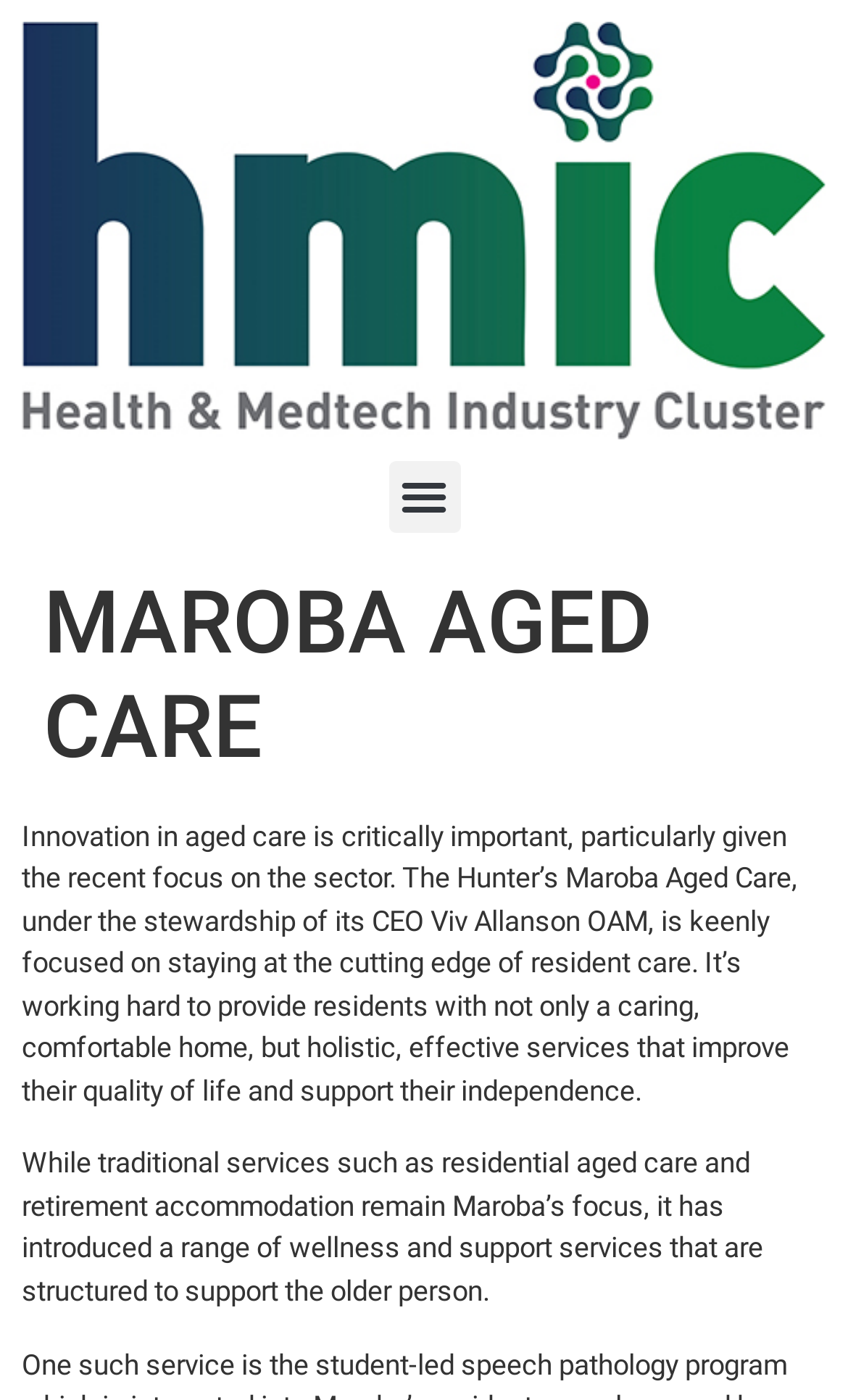Locate the bounding box of the UI element described by: "Menu" in the given webpage screenshot.

[0.458, 0.329, 0.542, 0.38]